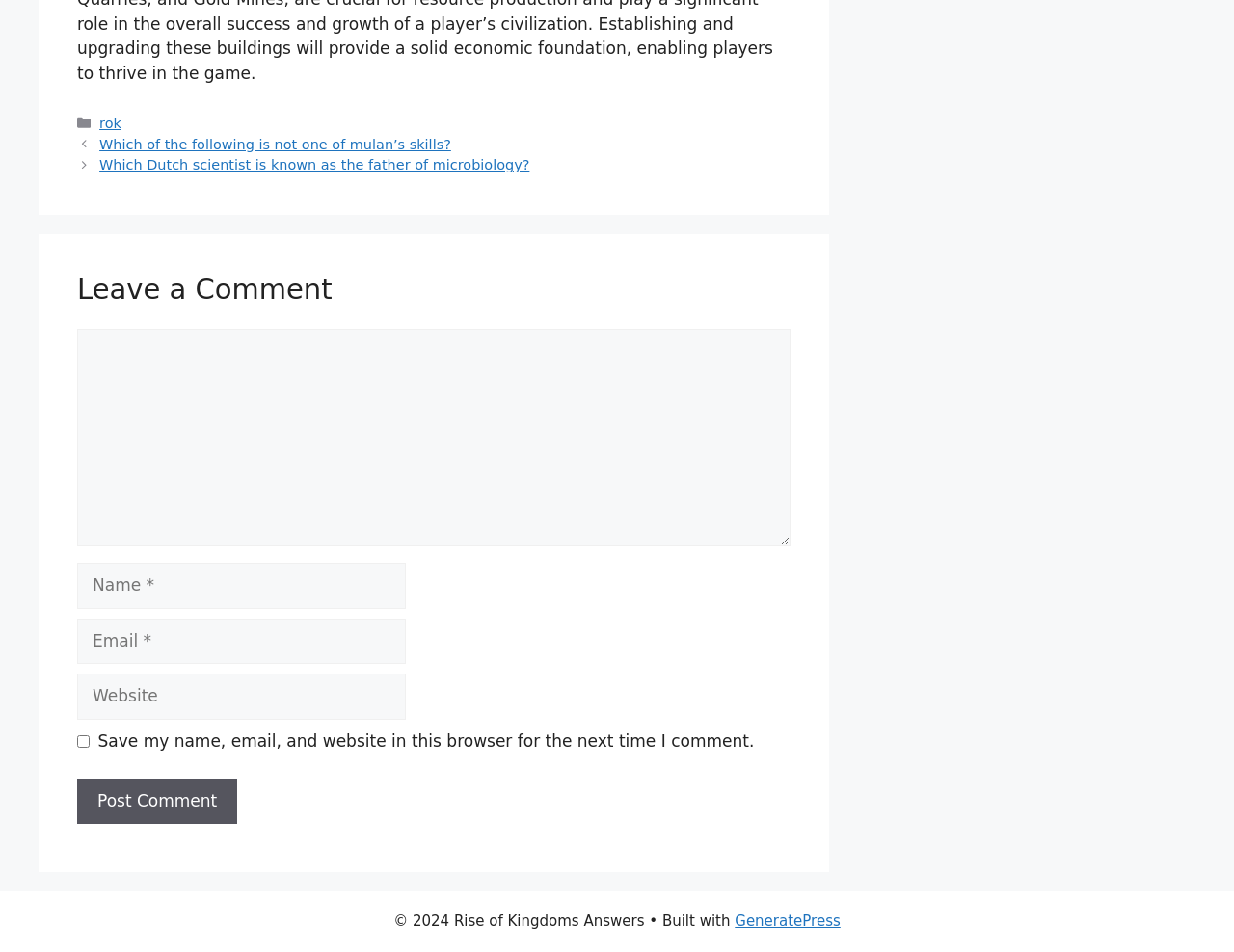Determine the bounding box for the HTML element described here: "parent_node: Comment name="author" placeholder="Name *"". The coordinates should be given as [left, top, right, bottom] with each number being a float between 0 and 1.

[0.062, 0.591, 0.329, 0.64]